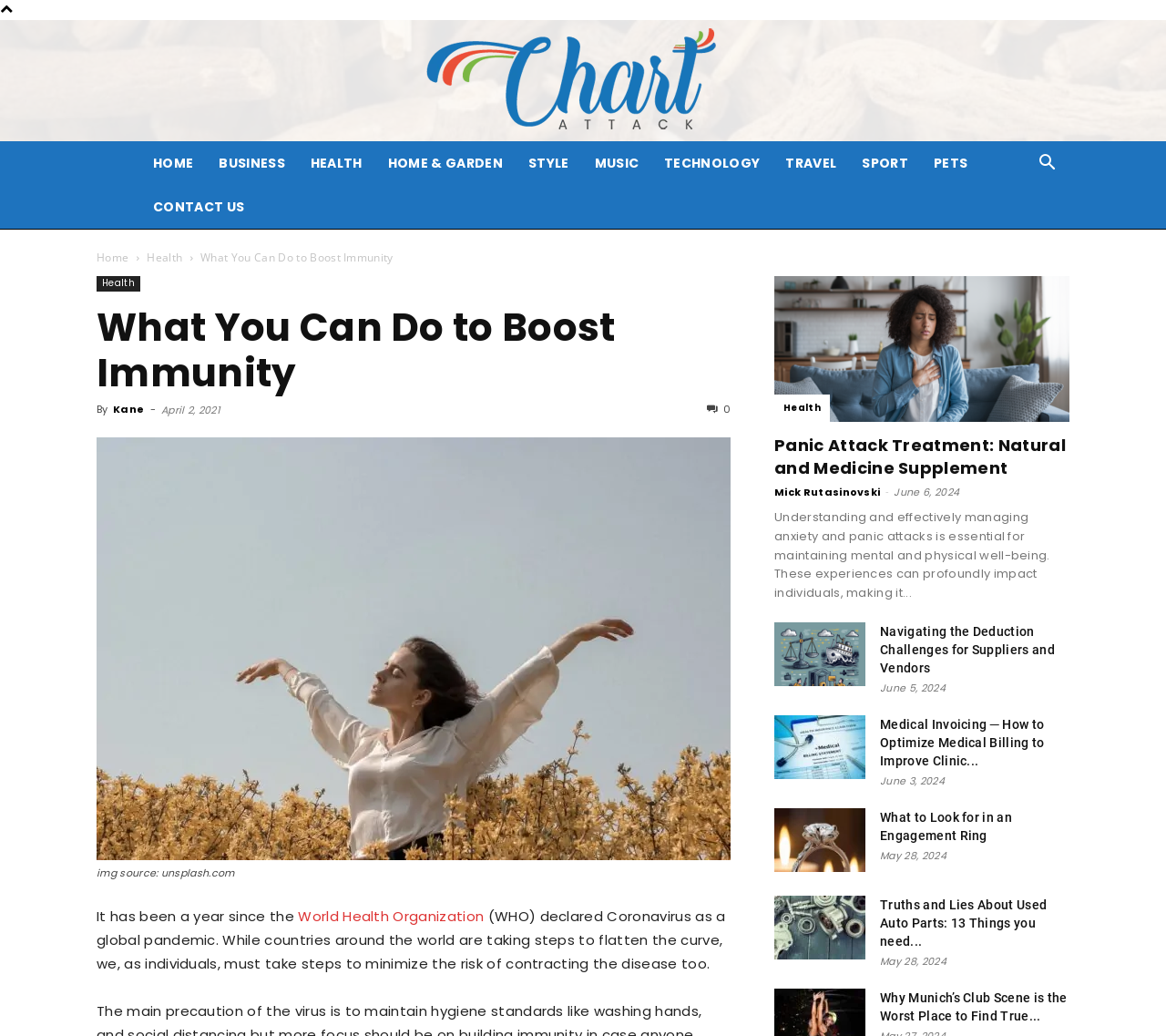Given the webpage screenshot, identify the bounding box of the UI element that matches this description: "Mick Rutasinovski".

[0.664, 0.468, 0.755, 0.482]